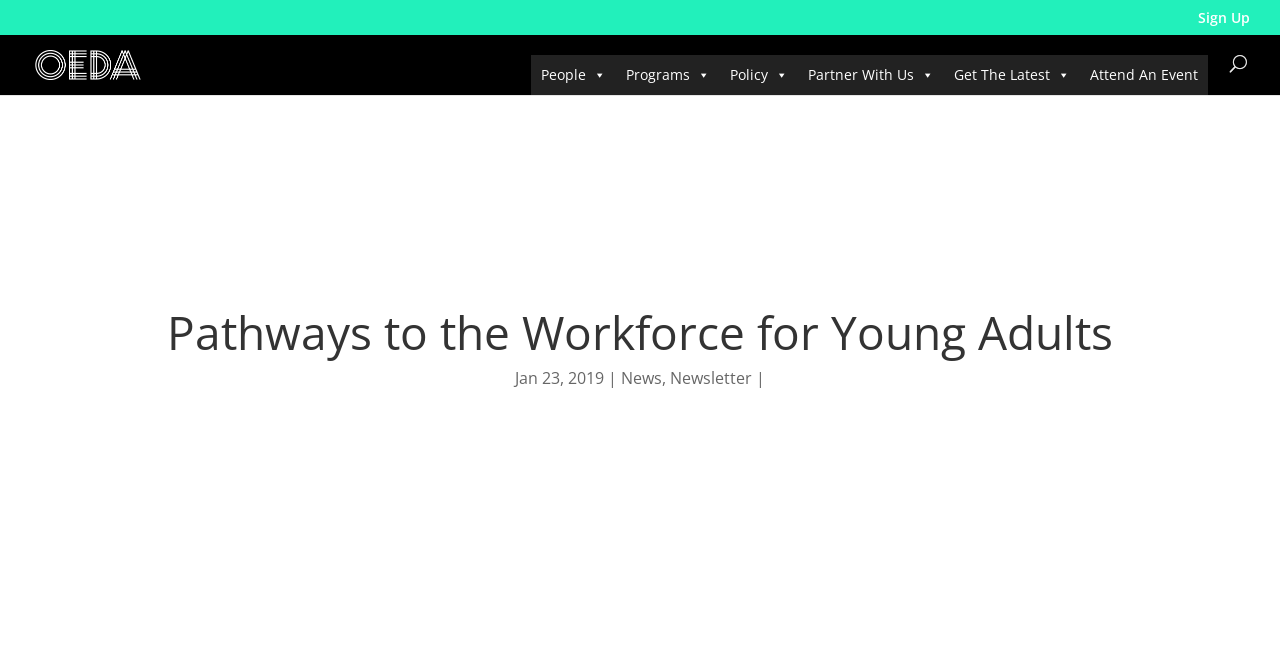Give a concise answer using one word or a phrase to the following question:
How many links are there below the main heading?

2